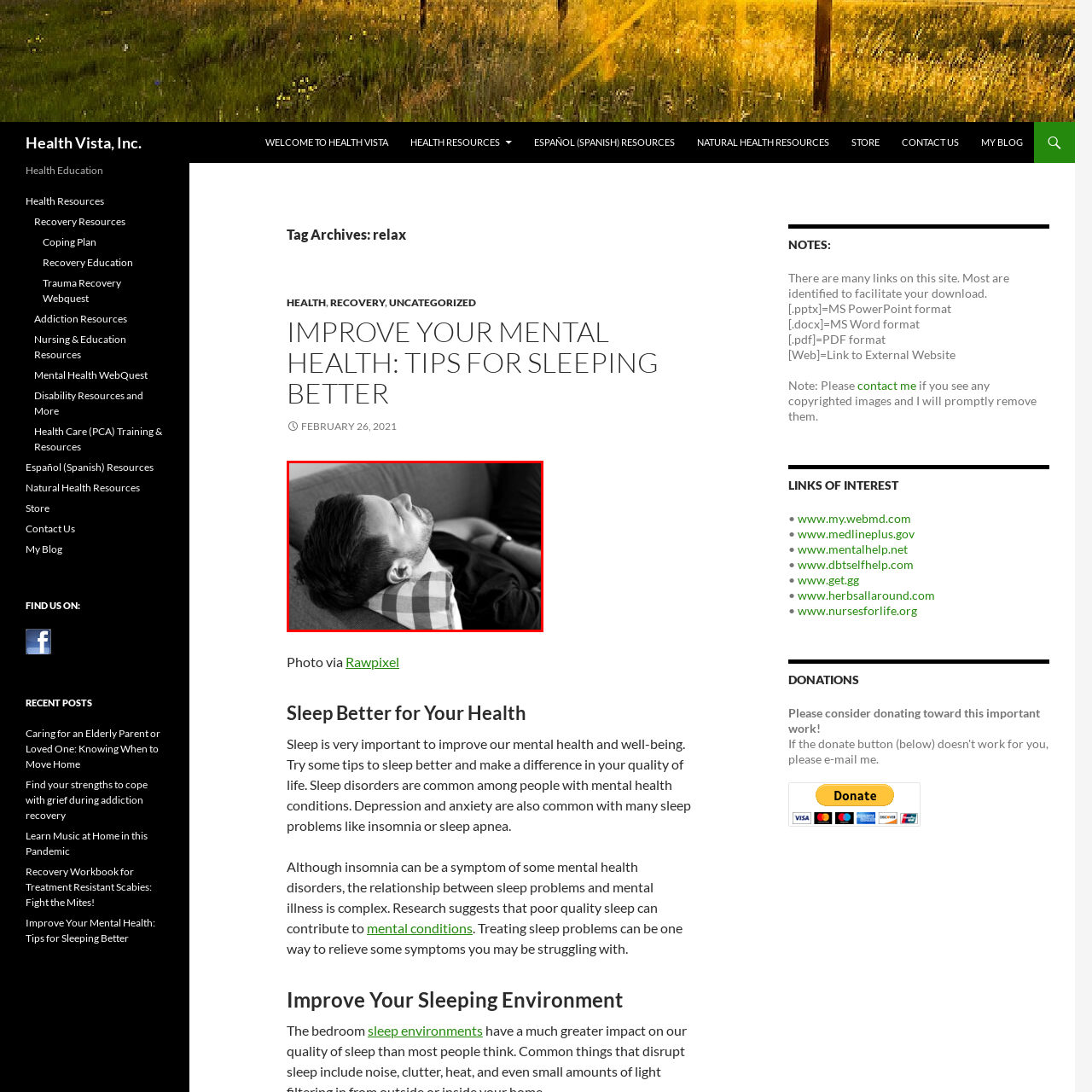Direct your attention to the image within the red boundary and answer the question with a single word or phrase:
What is on the man's wrist?

watch